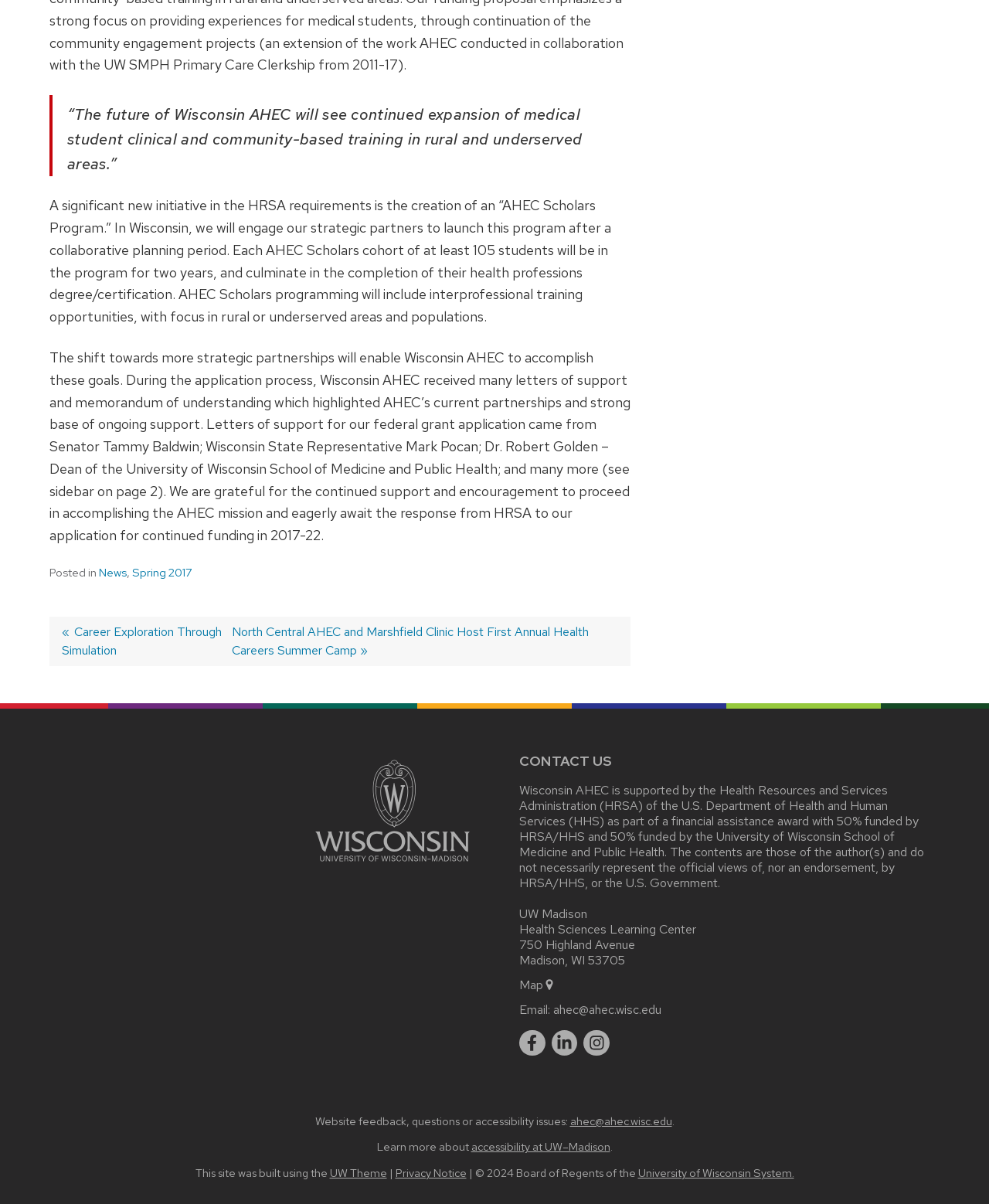Provide a brief response to the question below using a single word or phrase: 
Who is supporting Wisconsin AHEC?

HRSA and UW School of Medicine